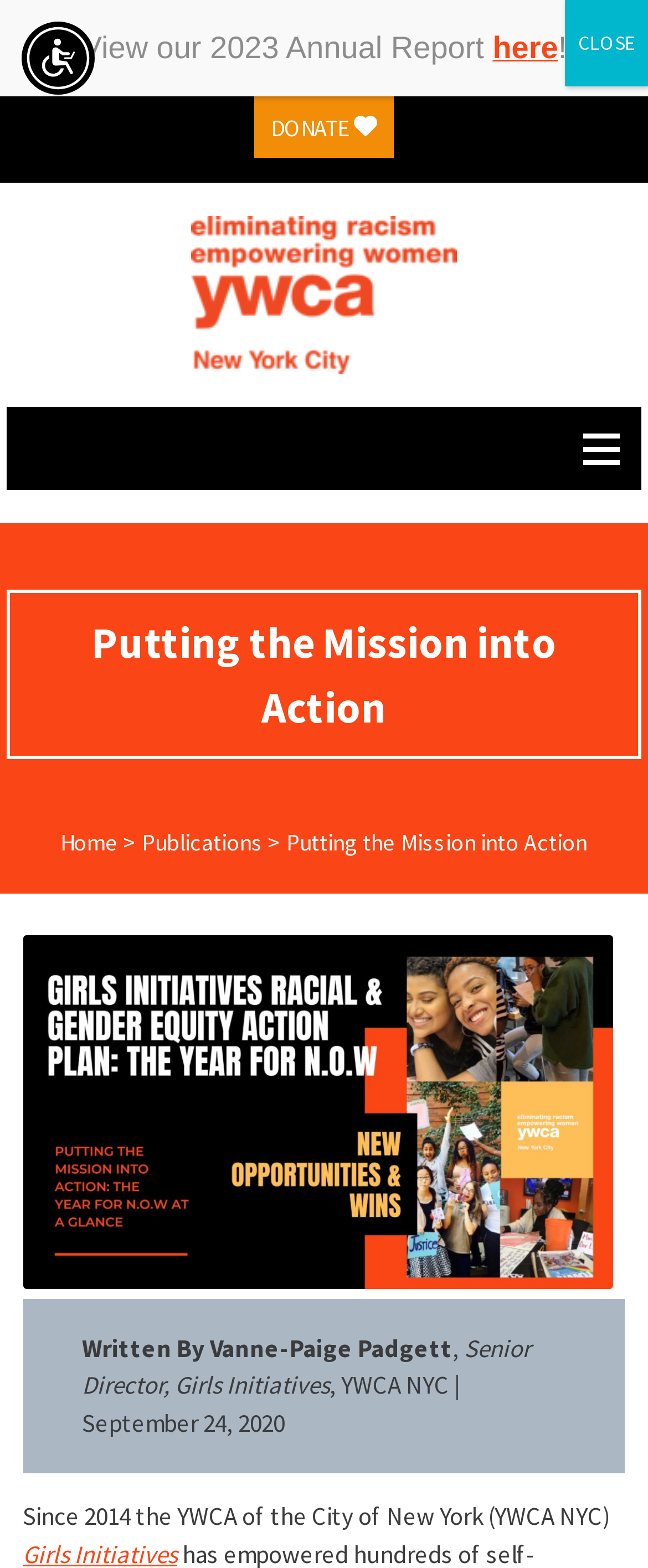Find the bounding box coordinates of the UI element according to this description: "aria-label="Accessibility Menu" title="Accessibility Menu"".

[0.033, 0.014, 0.146, 0.06]